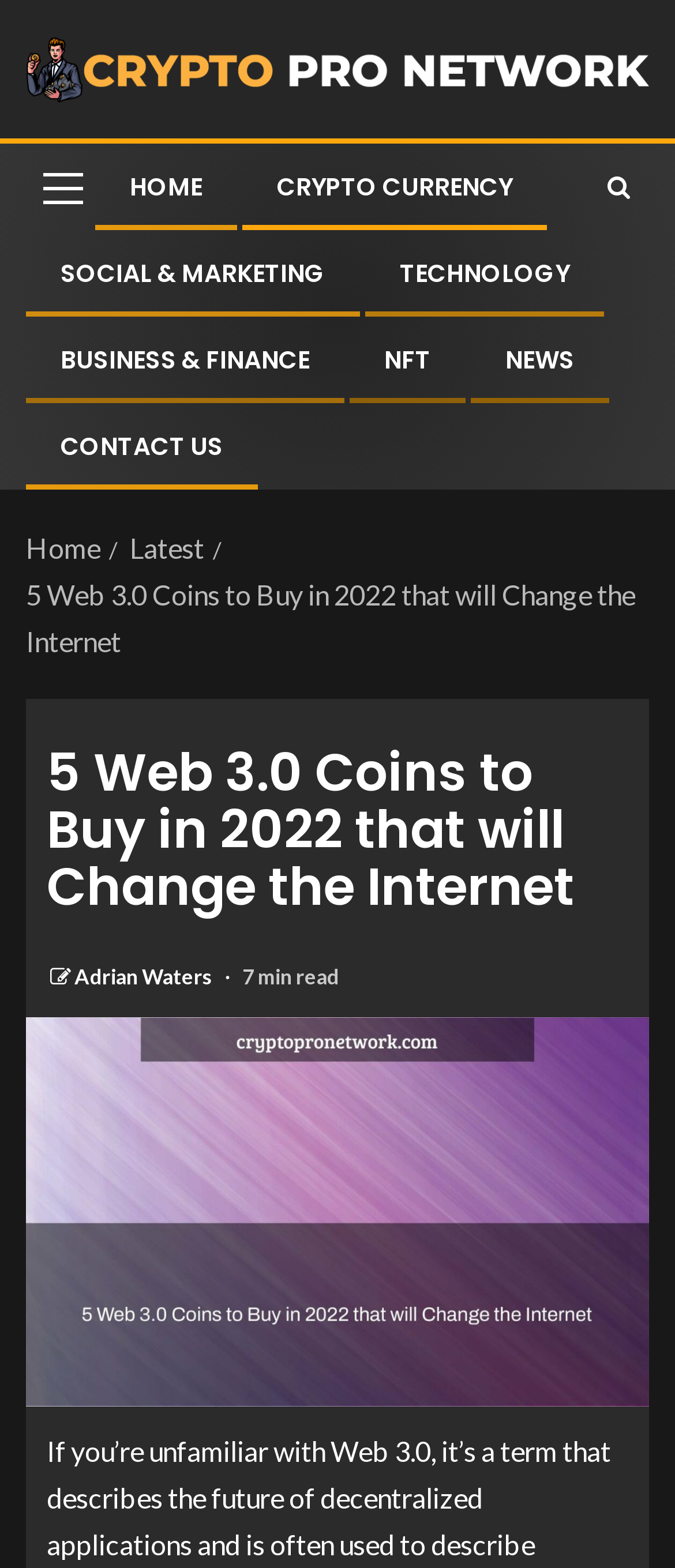Please indicate the bounding box coordinates of the element's region to be clicked to achieve the instruction: "Go to About". Provide the coordinates as four float numbers between 0 and 1, i.e., [left, top, right, bottom].

None